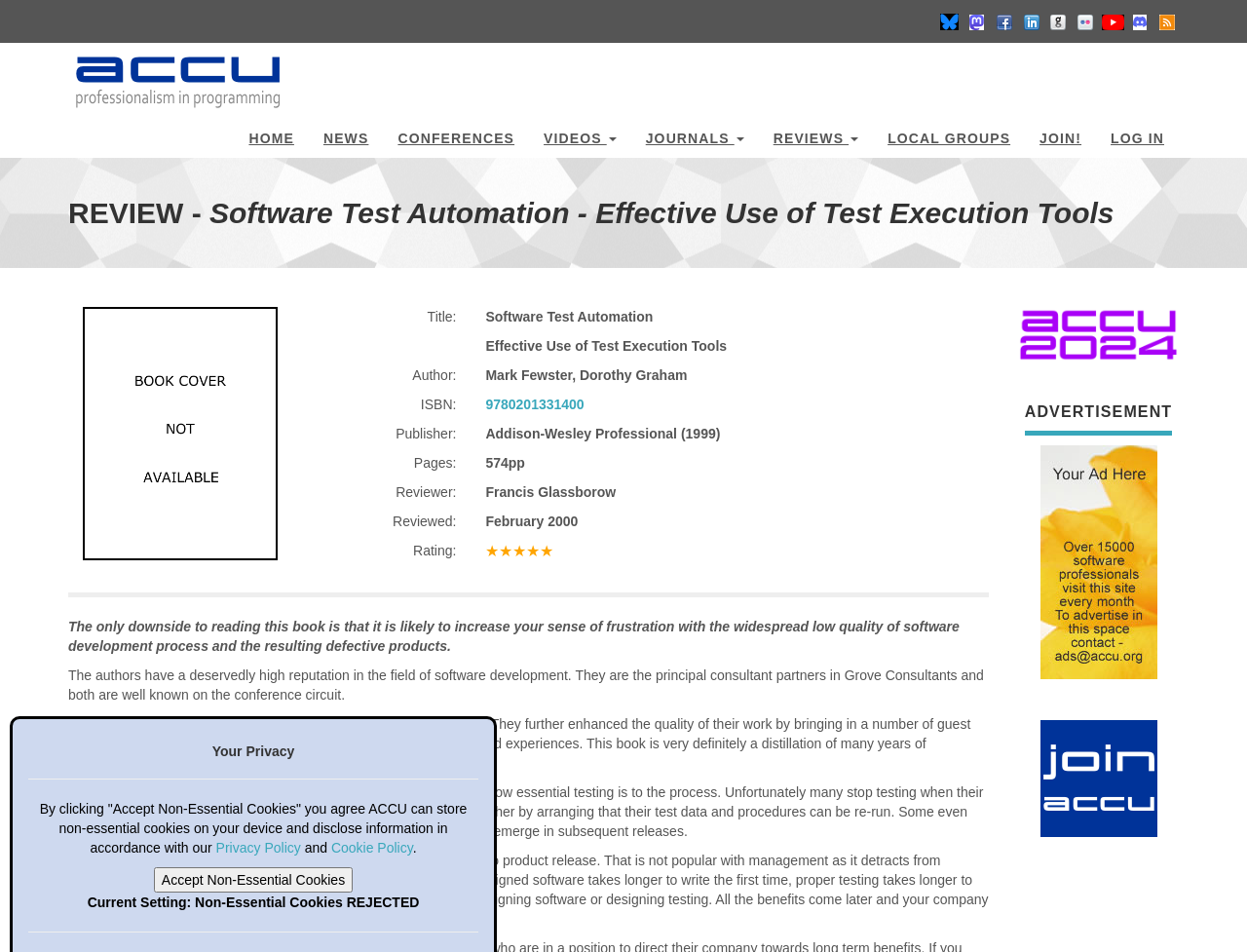What is the rating of the reviewed book?
Based on the image content, provide your answer in one word or a short phrase.

★★★★★